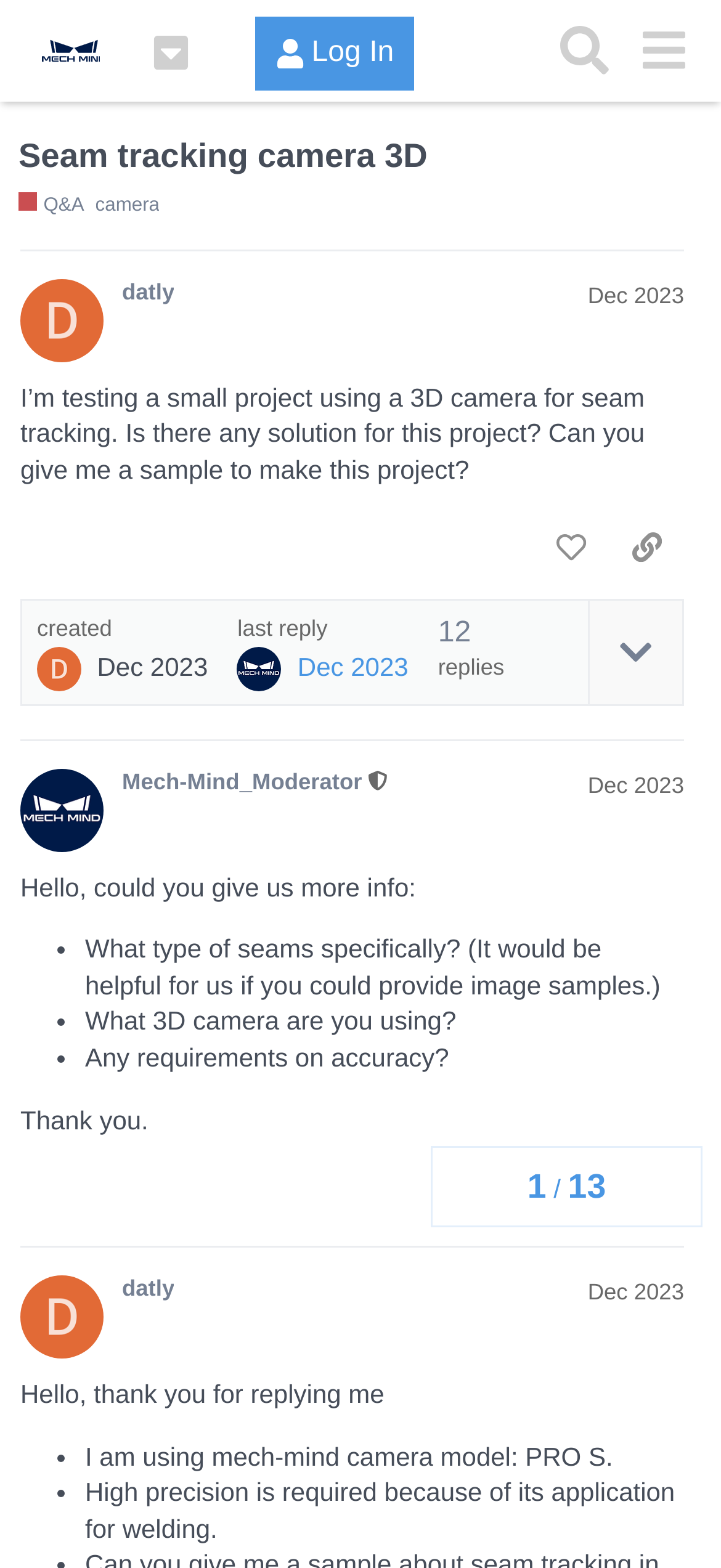Locate the bounding box coordinates of the clickable region necessary to complete the following instruction: "View the topic progress". Provide the coordinates in the format of four float numbers between 0 and 1, i.e., [left, top, right, bottom].

[0.597, 0.731, 0.974, 0.783]